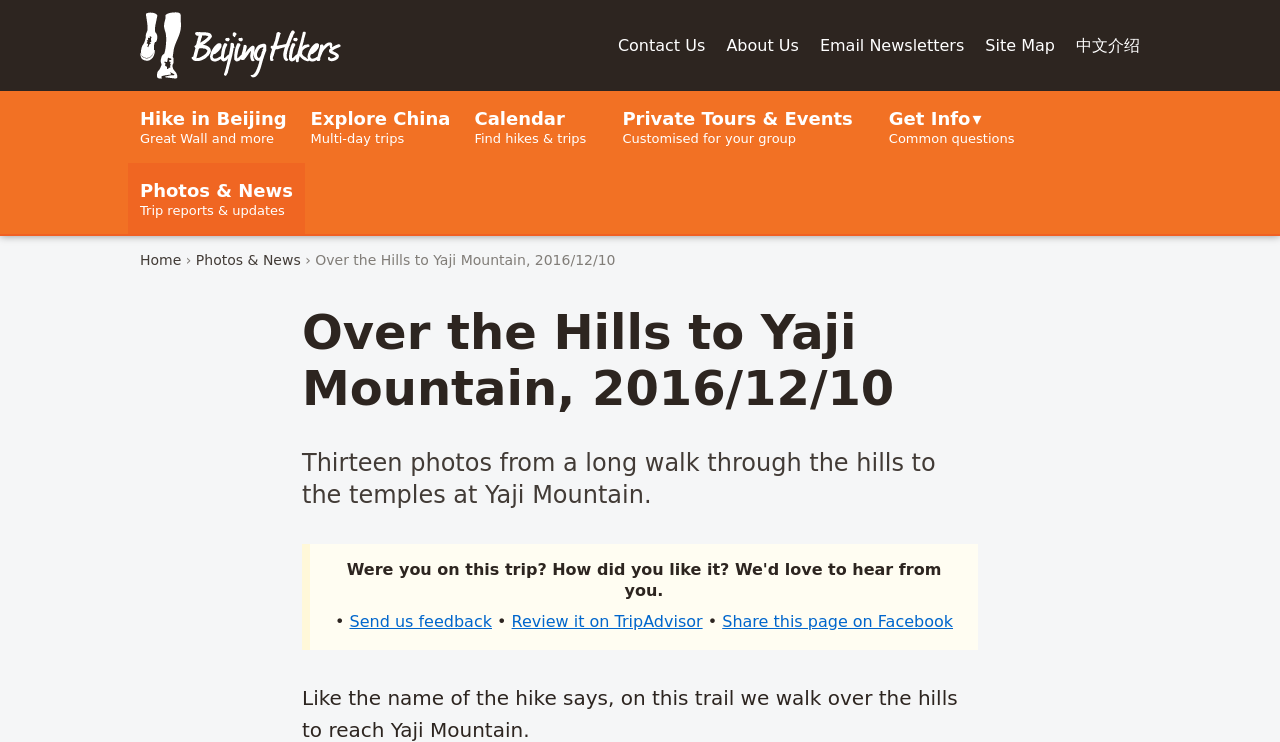Identify the bounding box coordinates of the element to click to follow this instruction: 'Click on the 'Contact Us' link'. Ensure the coordinates are four float values between 0 and 1, provided as [left, top, right, bottom].

[0.483, 0.04, 0.551, 0.083]